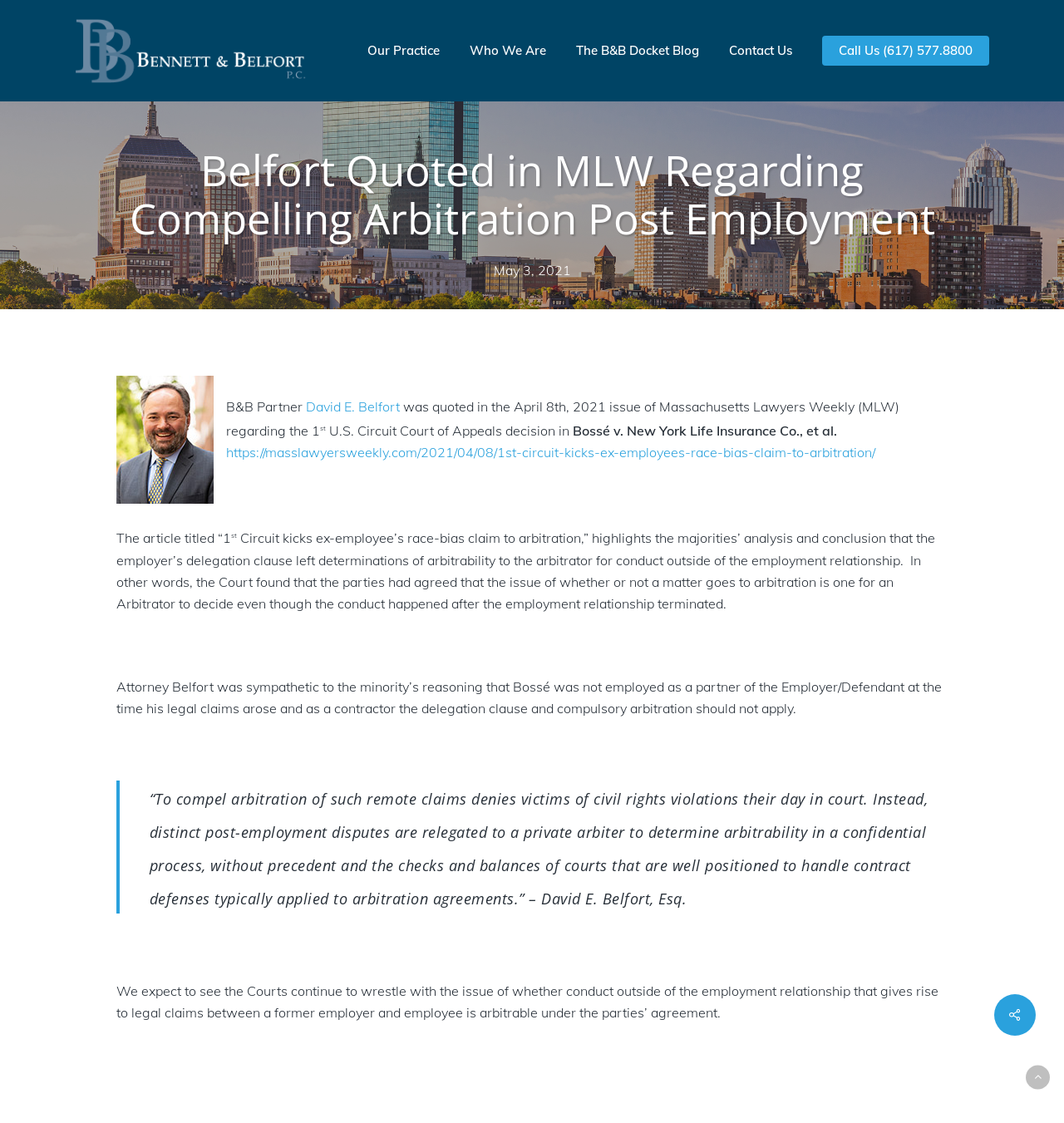Determine the bounding box for the HTML element described here: "The B&B Docket Blog". The coordinates should be given as [left, top, right, bottom] with each number being a float between 0 and 1.

[0.527, 0.038, 0.671, 0.052]